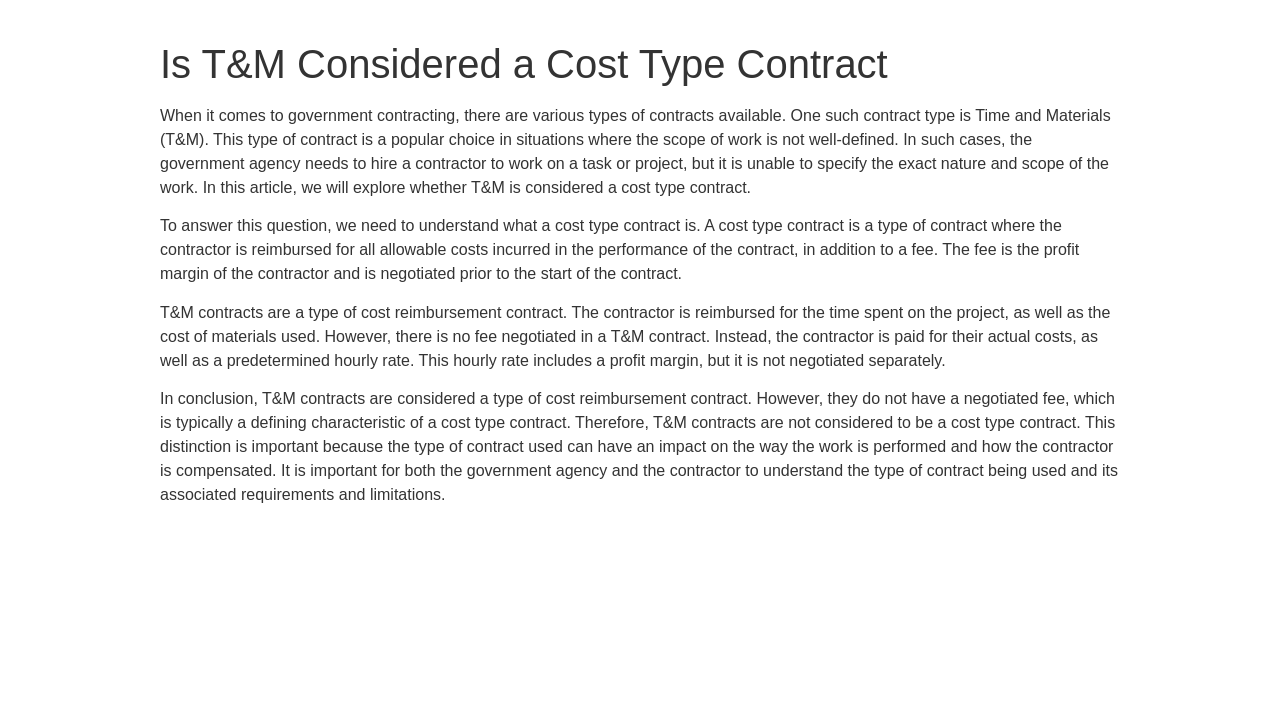Please answer the following question as detailed as possible based on the image: 
Why is it important to understand the type of contract used?

The type of contract used can have an impact on the way the work is performed and how the contractor is compensated, therefore, it is important for both the government agency and the contractor to understand the type of contract being used and its associated requirements and limitations.